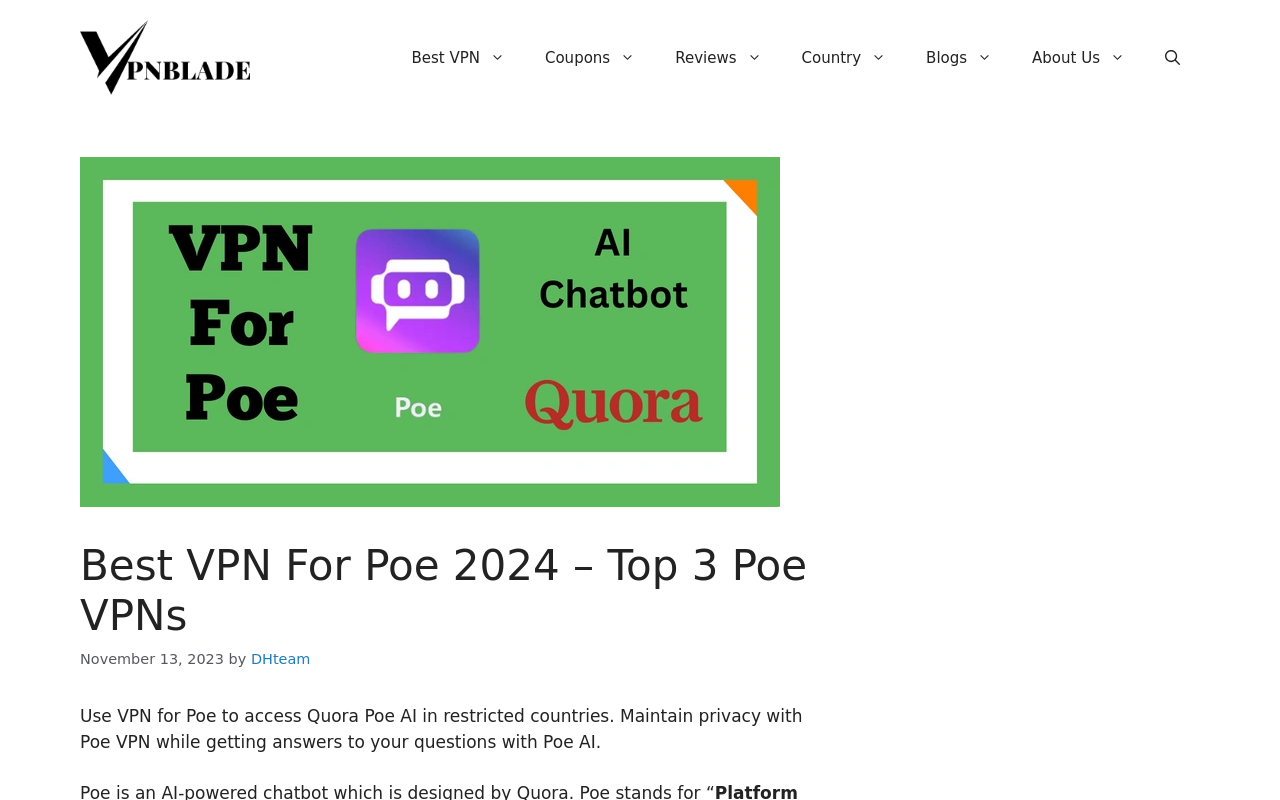Give a complete and precise description of the webpage's appearance.

The webpage is about finding the best VPN for Poe 2024, with a focus on accessing Quora Poe AI. At the top, there is a banner with a logo, "VPNBlade", accompanied by an image. Below the banner, a primary navigation menu is situated, featuring links to various sections such as "Best VPN", "Coupons", "Reviews", "Country", "Blogs", and "About Us". On the far right of the navigation menu, there is a search button labeled "Open search".

Below the navigation menu, a large image related to "VPN For Poe" is displayed. Above this image, a header section contains a heading that reads "Best VPN For Poe 2024 – Top 3 Poe VPNs". Adjacent to the heading, there is a timestamp indicating the publication date, "November 13, 2023", followed by the author's name, "DHteam".

A paragraph of text is situated below the header section, explaining the benefits of using a VPN for Poe to access Quora Poe AI in restricted countries while maintaining privacy.